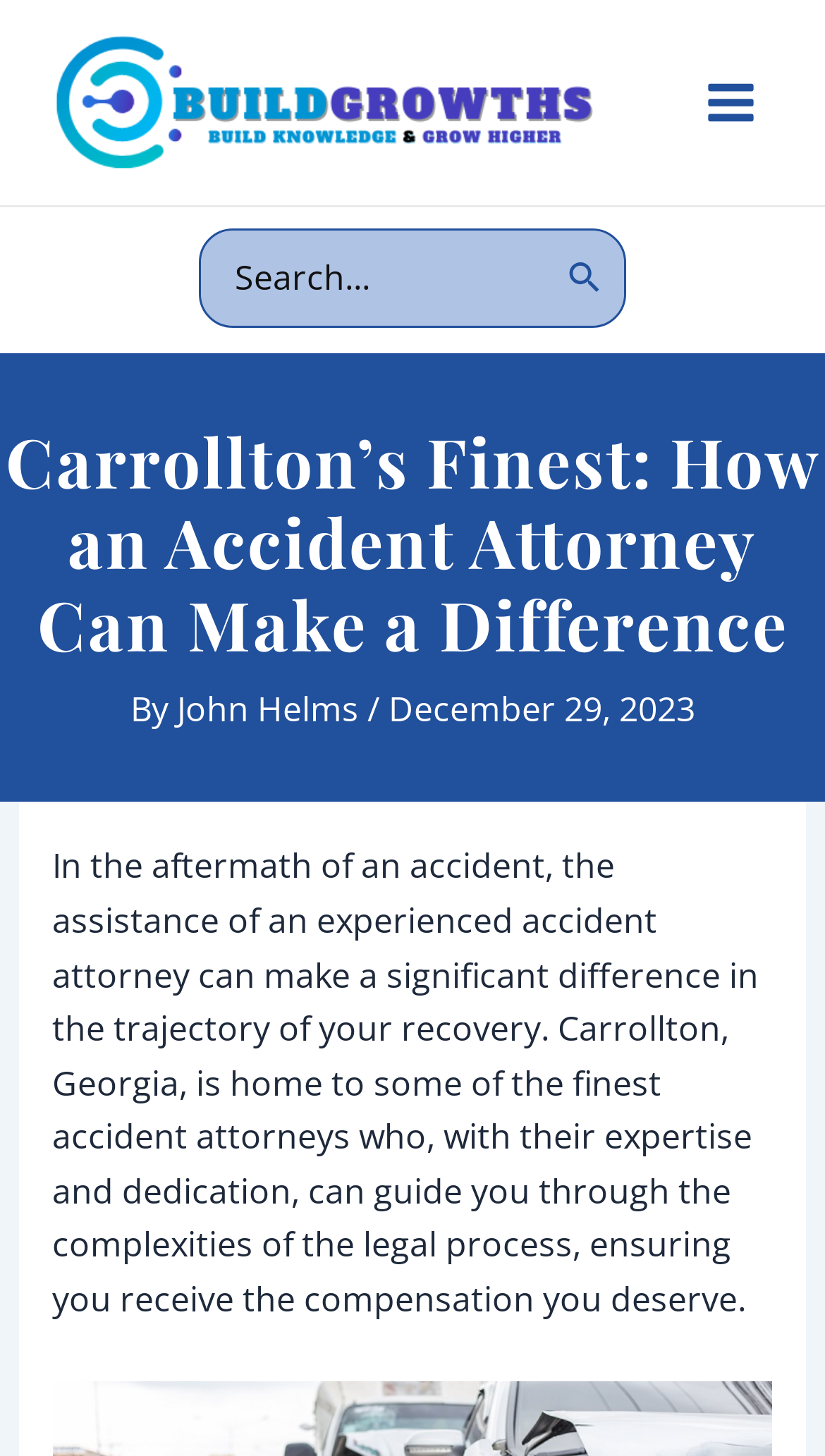Analyze the image and deliver a detailed answer to the question: What is the date of the article?

I found the date of the article by looking at the text following the author's name, which is a common convention for indicating the date of publication.